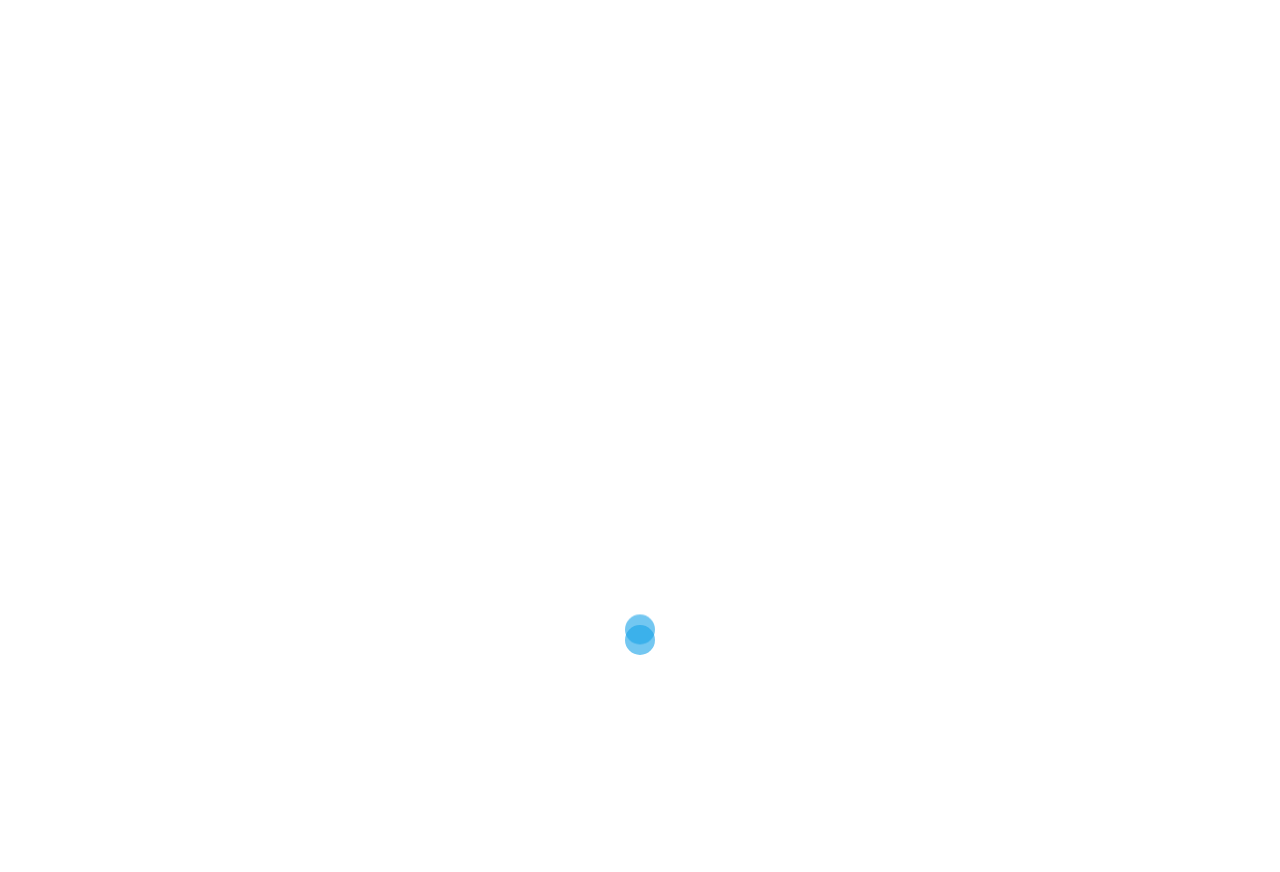How many categories are listed on the webpage?
Based on the content of the image, thoroughly explain and answer the question.

I counted the number of link elements under the heading 'CATEGORIES' and found 20 links, each representing a category.